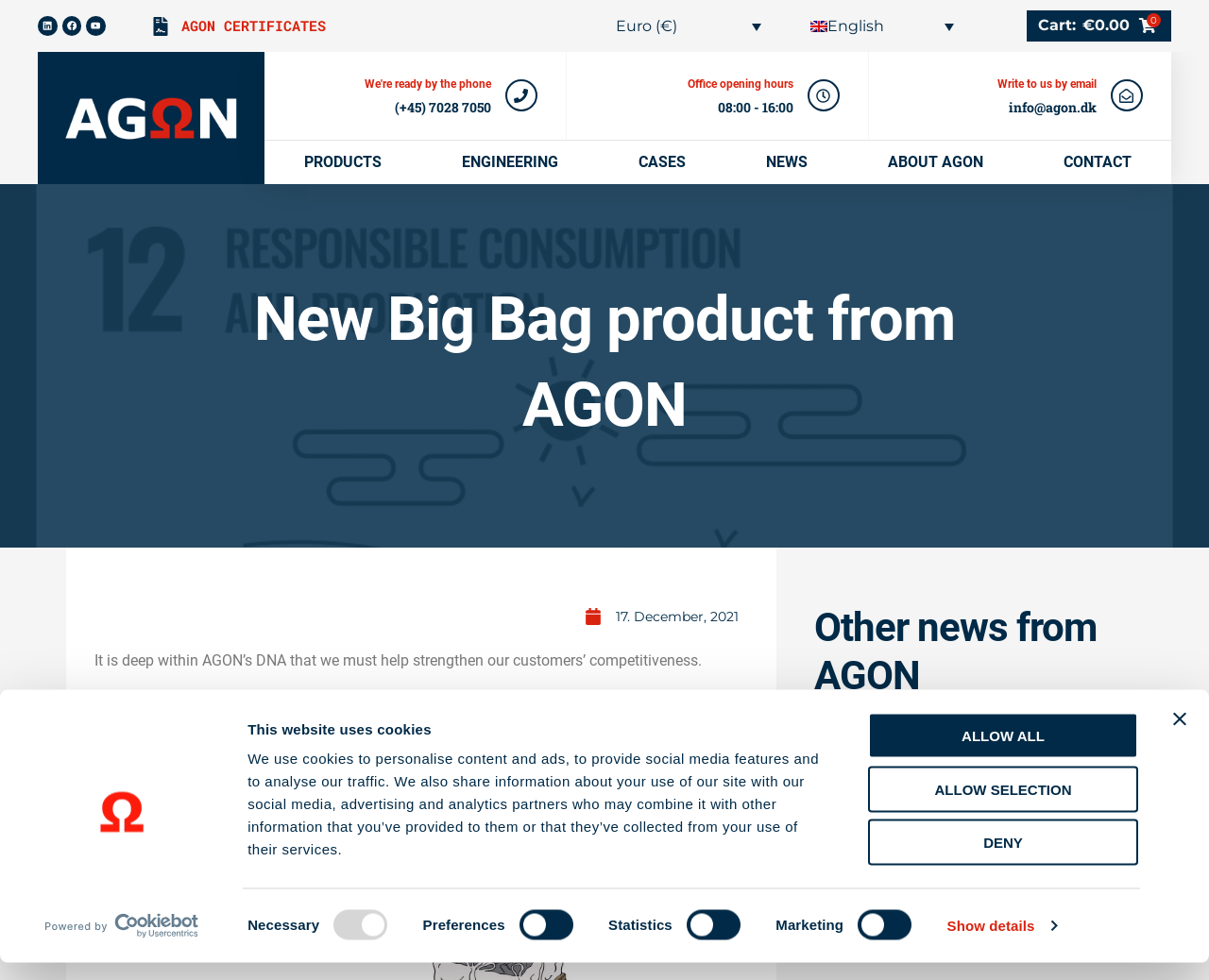Answer the question briefly using a single word or phrase: 
What is the phone number of the office?

(+45) 7028 7050